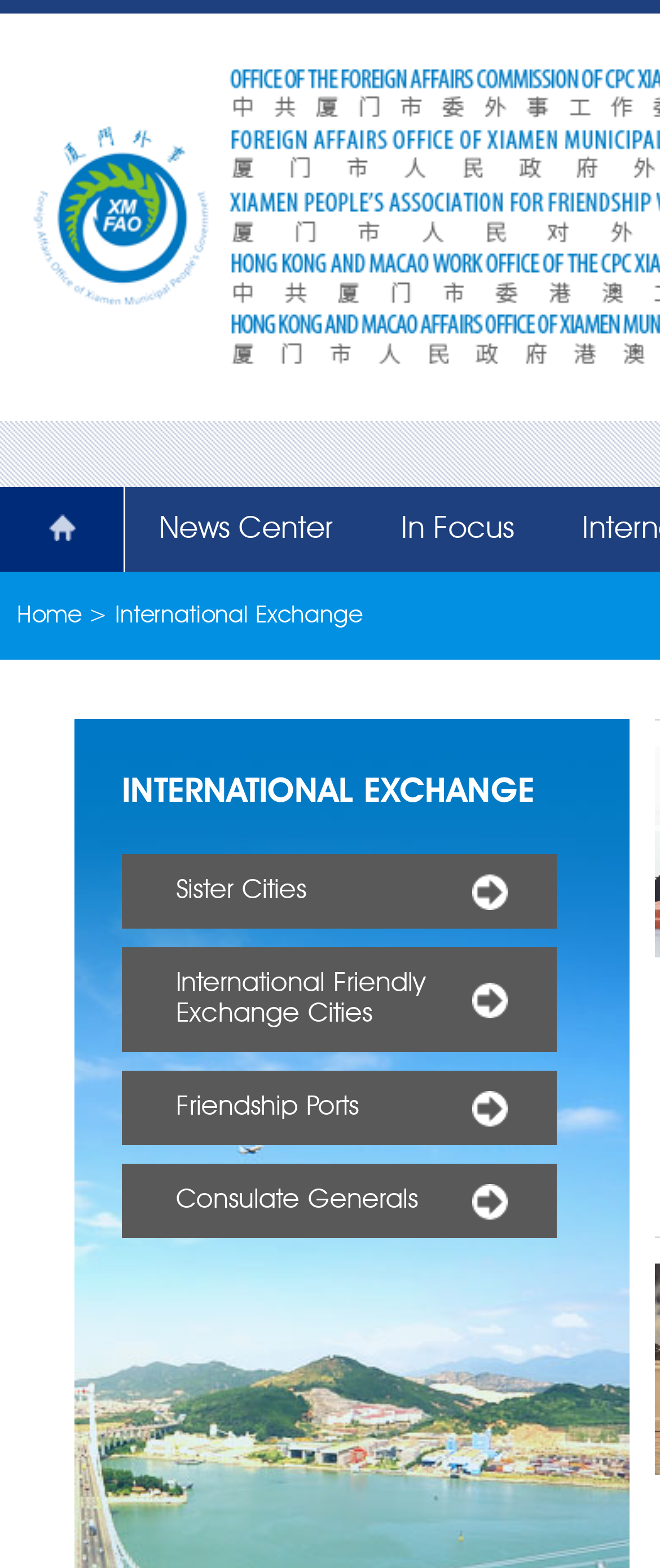Summarize the webpage in an elaborate manner.

The webpage is about International Exchange, with a prominent heading "INTERNATIONAL EXCHANGE" located near the top center of the page. 

At the top of the page, there are three links: "Home", "News Center", and "In Focus", aligned horizontally from left to right. Below these links, there is another "Home" link, followed by a ">" symbol, and then a link to "International Exchange". 

The main content of the page is organized as a description list, which takes up most of the page's vertical space. The list has four items, each containing a link to a specific topic related to international exchange: "Sister Cities", "International Friendly Exchange Cities", "Friendship Ports", and "Consulate Generals". These links are stacked vertically, with the first item at the top and the last item at the bottom.